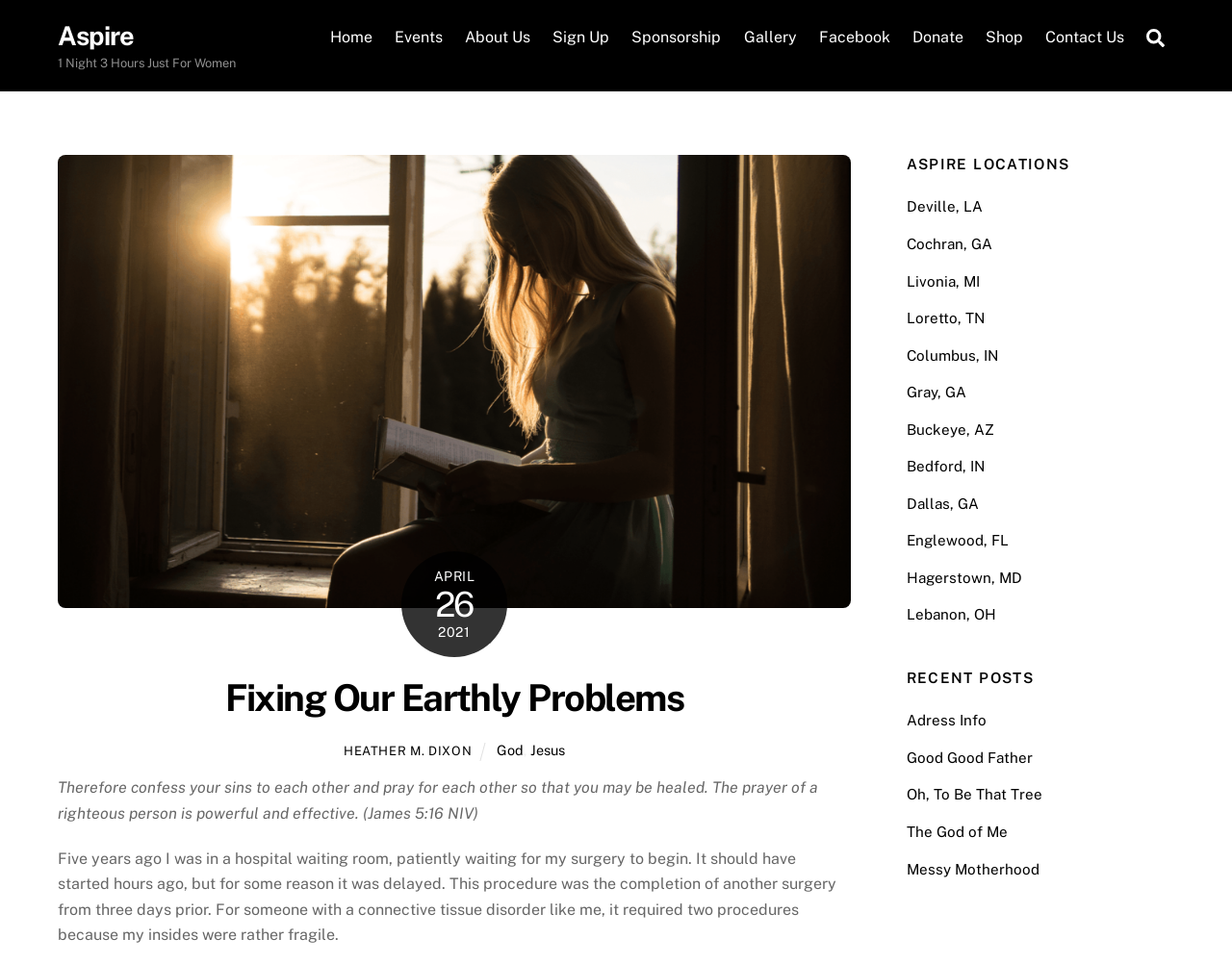Show the bounding box coordinates of the element that should be clicked to complete the task: "Click the Log In button".

None